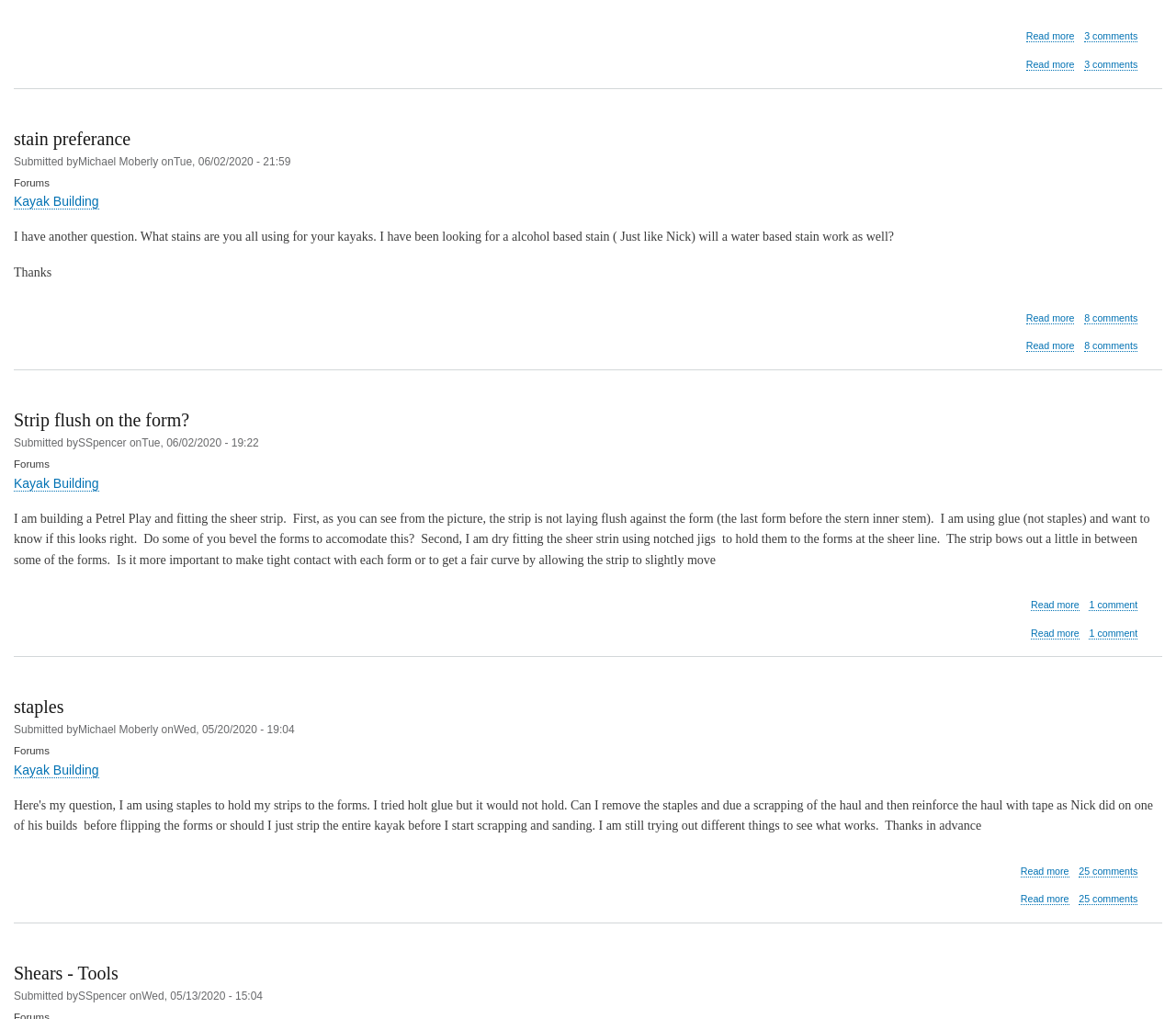How many comments does the second article have?
Using the image as a reference, give a one-word or short phrase answer.

1 comment